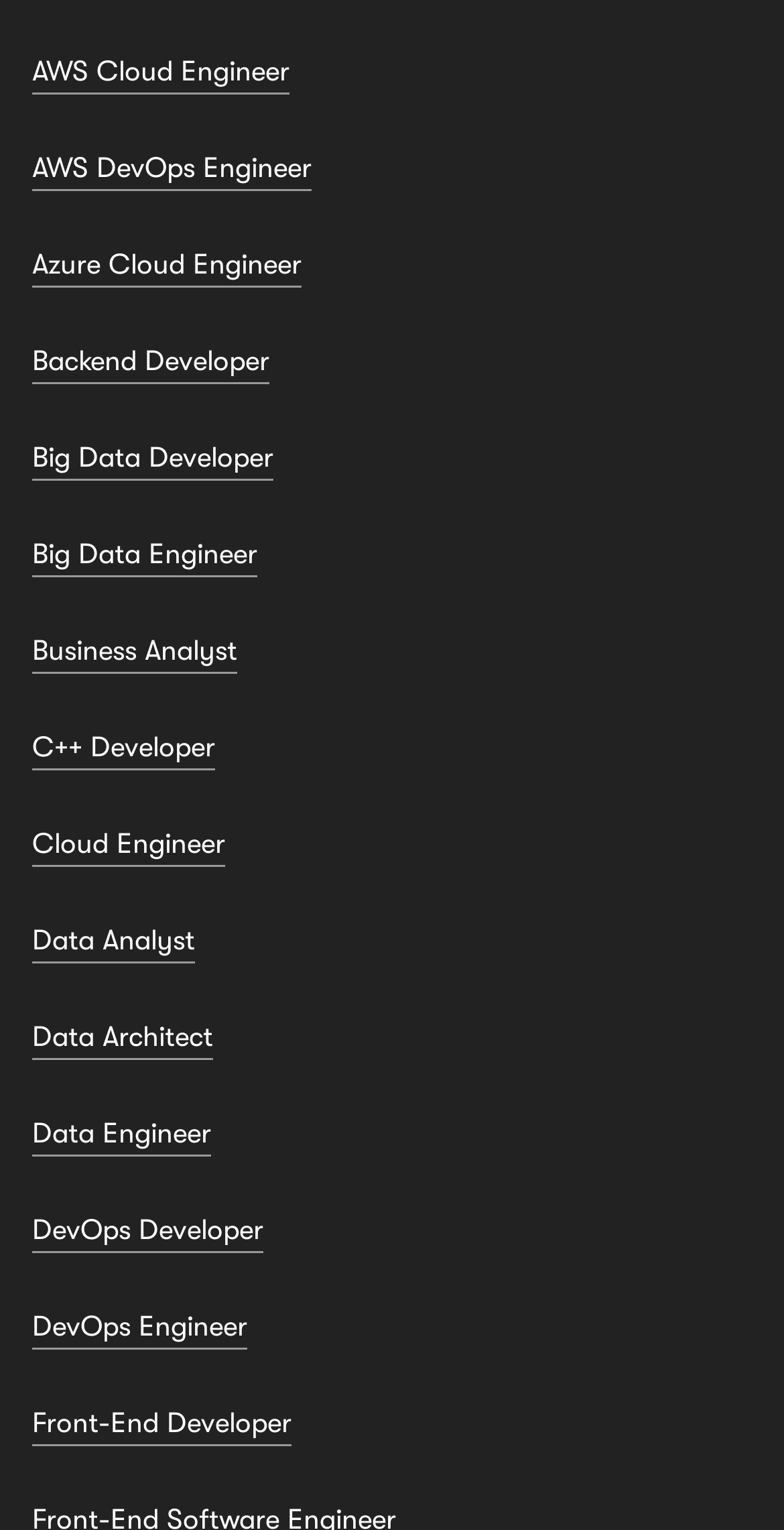Identify the bounding box coordinates for the element you need to click to achieve the following task: "Explore AWS Cloud Engineer jobs". Provide the bounding box coordinates as four float numbers between 0 and 1, in the form [left, top, right, bottom].

[0.041, 0.031, 0.369, 0.061]